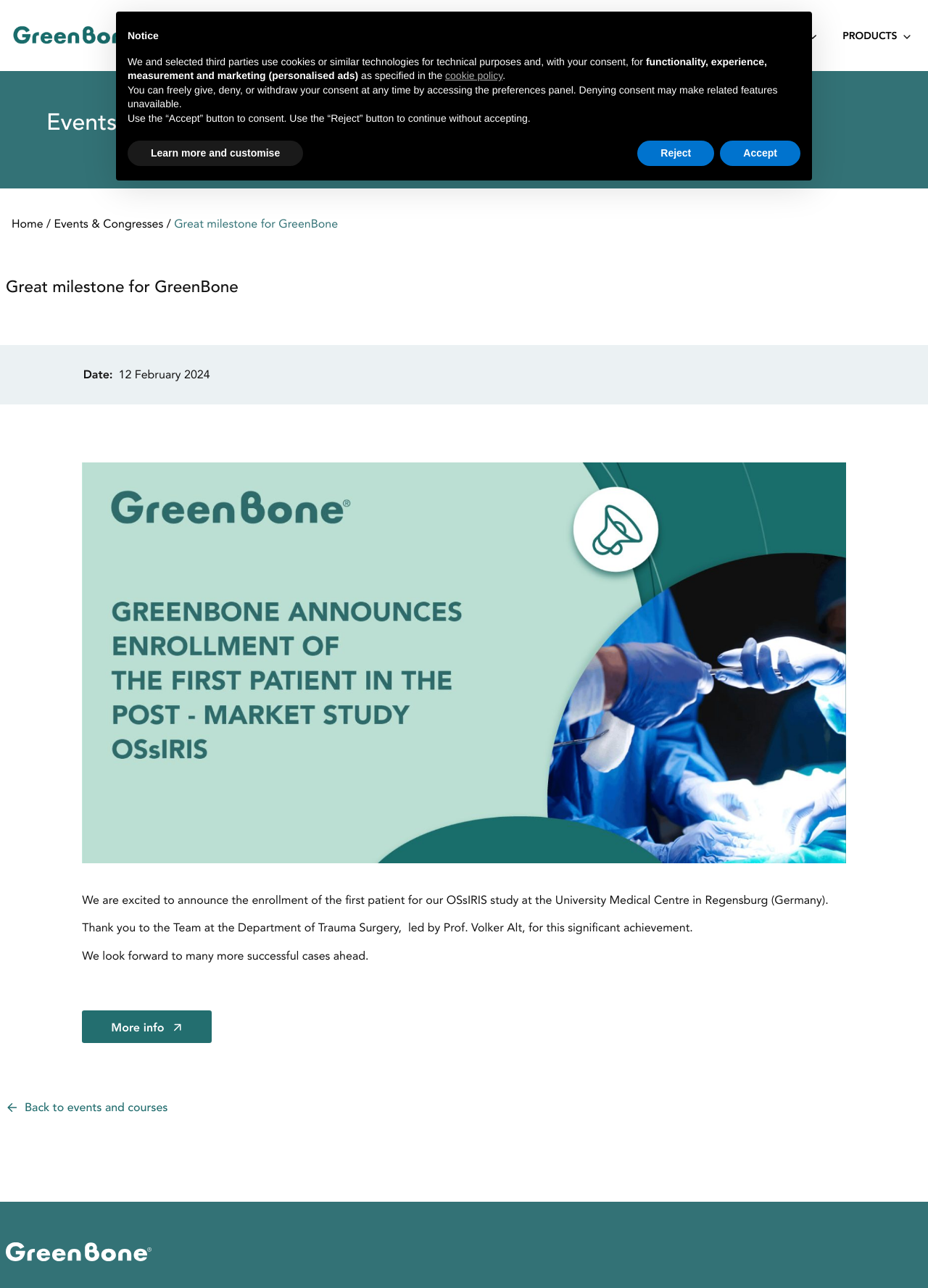Determine the bounding box coordinates of the section to be clicked to follow the instruction: "Click the 'SURGEONS' link". The coordinates should be given as four float numbers between 0 and 1, formatted as [left, top, right, bottom].

[0.613, 0.024, 0.688, 0.033]